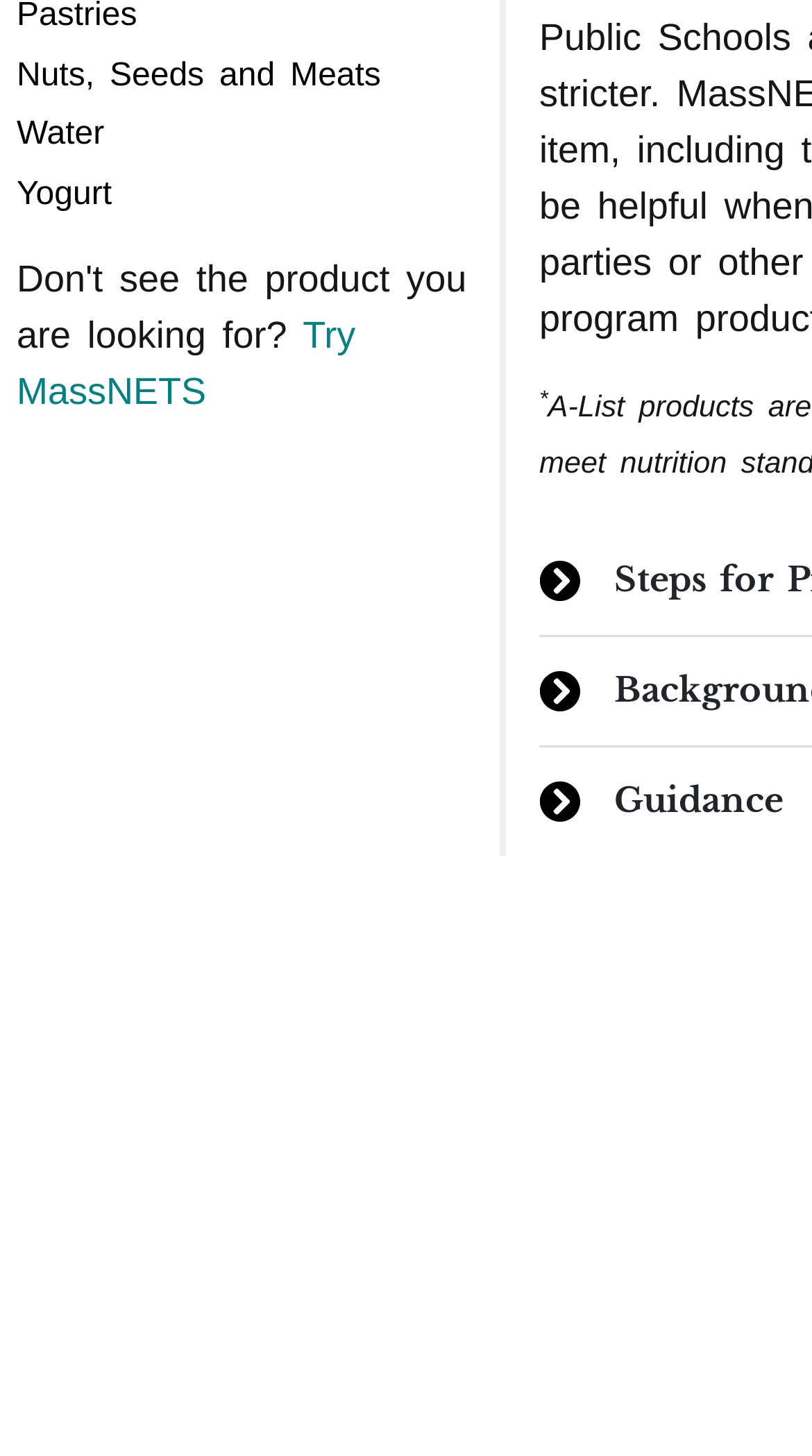Predict the bounding box for the UI component with the following description: "alt="Quantum Ltd. logo"".

None